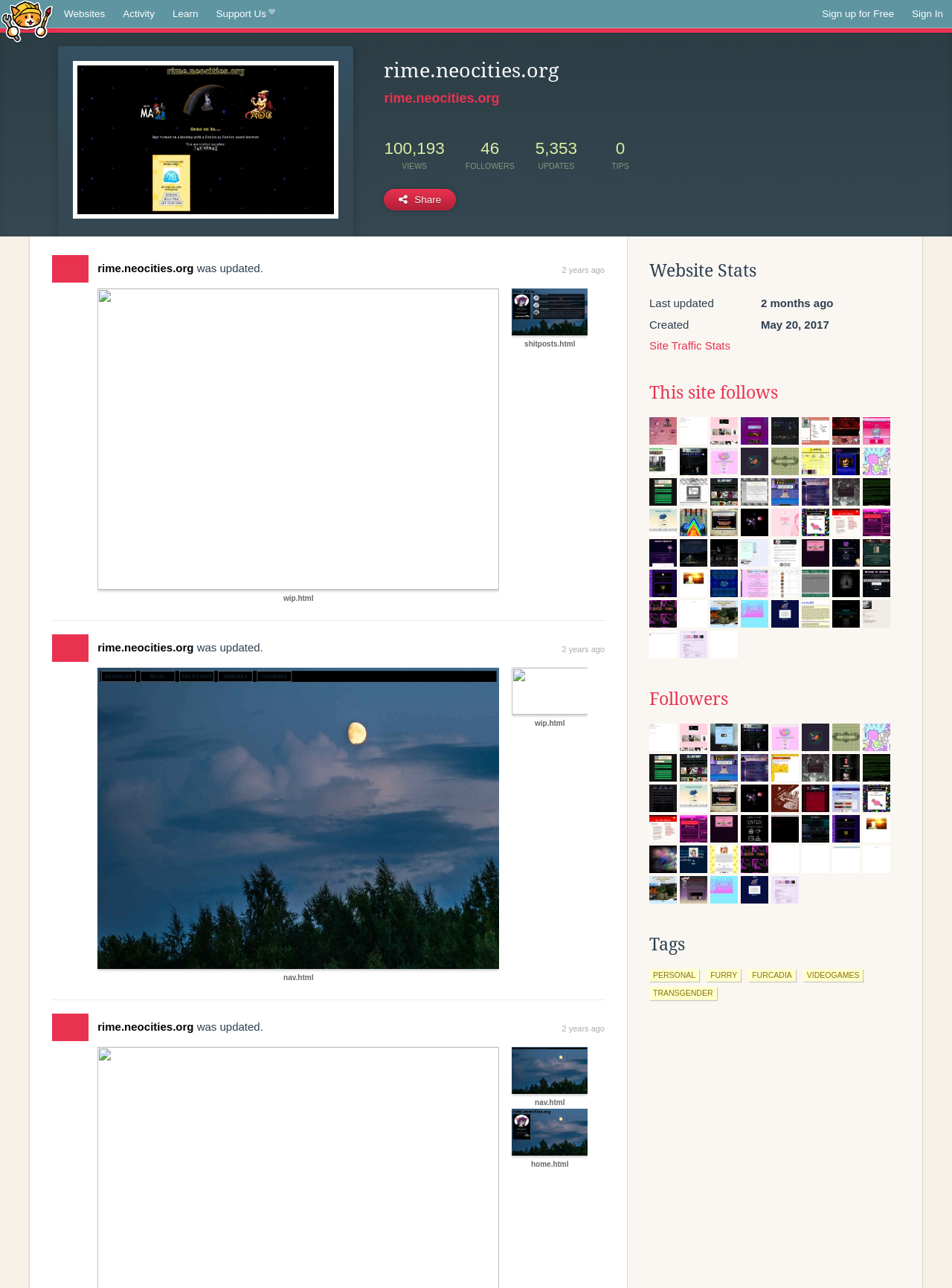Determine the bounding box coordinates for the area you should click to complete the following instruction: "Check the site traffic stats".

[0.682, 0.263, 0.767, 0.273]